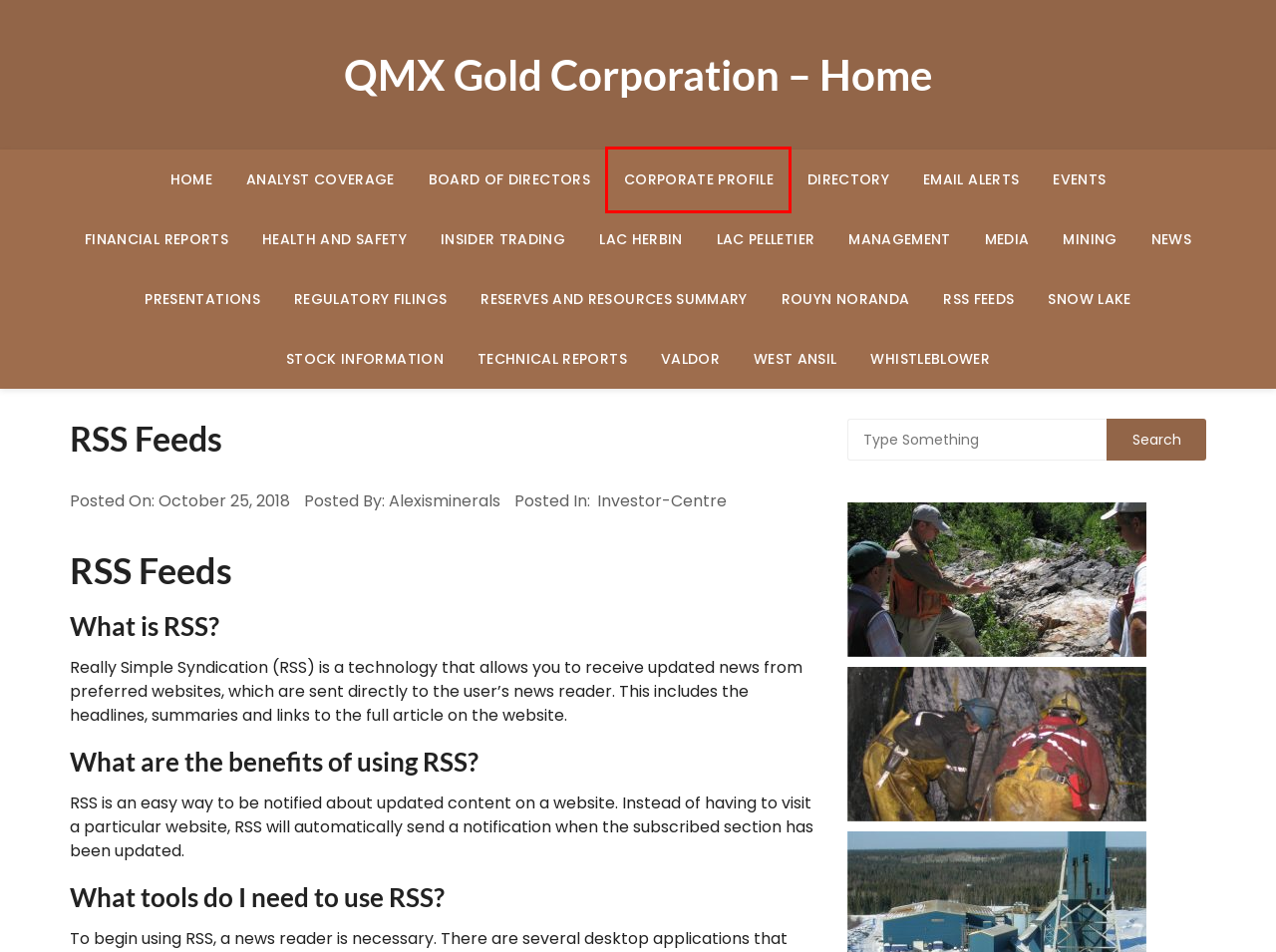Look at the screenshot of a webpage, where a red bounding box highlights an element. Select the best description that matches the new webpage after clicking the highlighted element. Here are the candidates:
A. Health and Safety - QMX Gold Corporation - Home
B. Technical Reports - QMX Gold Corporation - Home
C. Lac Pelletier - QMX Gold Corporation - Home
D. Corporate Profile - QMX Gold Corporation - Home
E. Presentations - QMX Gold Corporation - Home
F. West Ansil - QMX Gold Corporation - Home
G. Email Alerts - QMX Gold Corporation - Home
H. Snow Lake - QMX Gold Corporation - Home

D